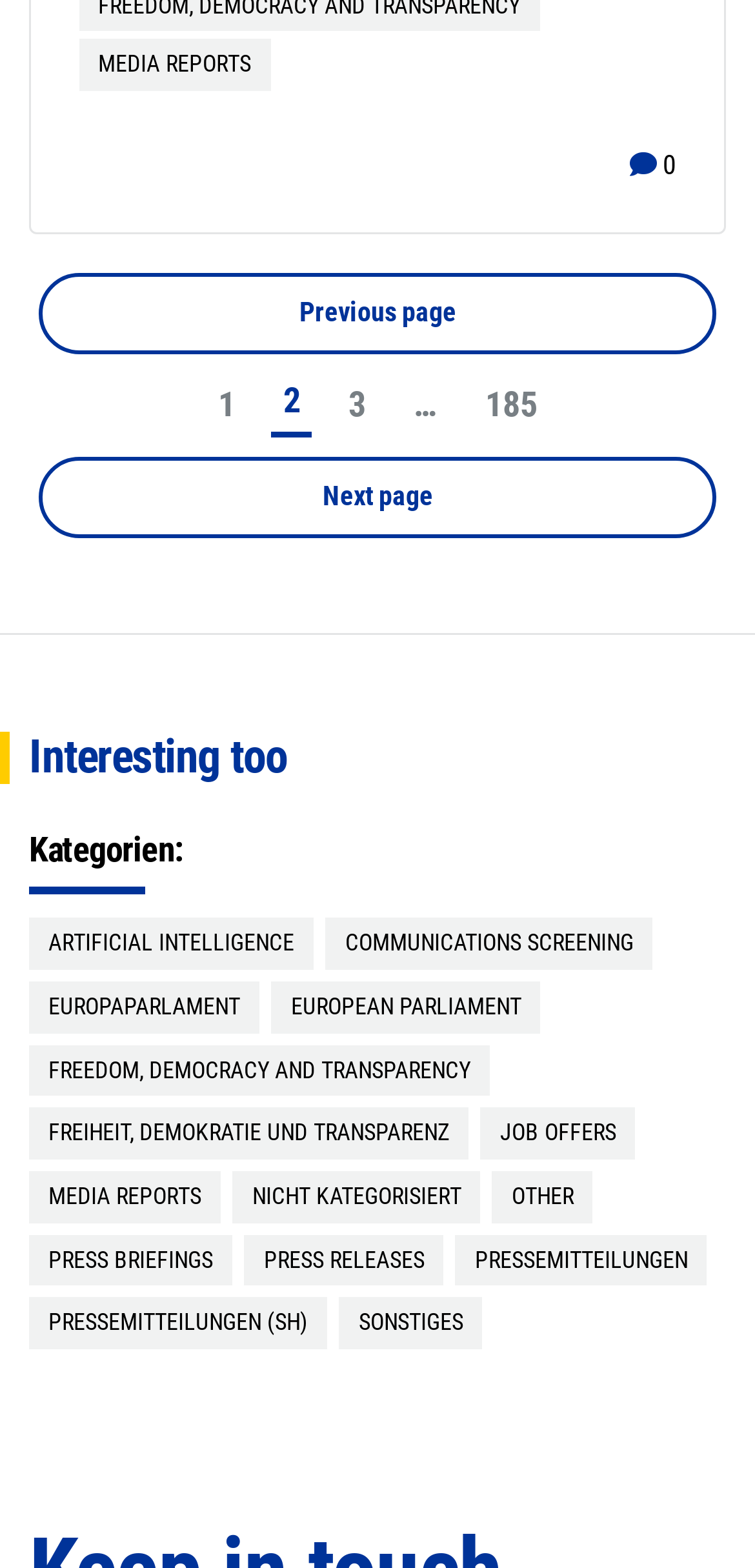Locate the bounding box coordinates of the element that should be clicked to fulfill the instruction: "Explore job offers".

[0.636, 0.707, 0.842, 0.739]